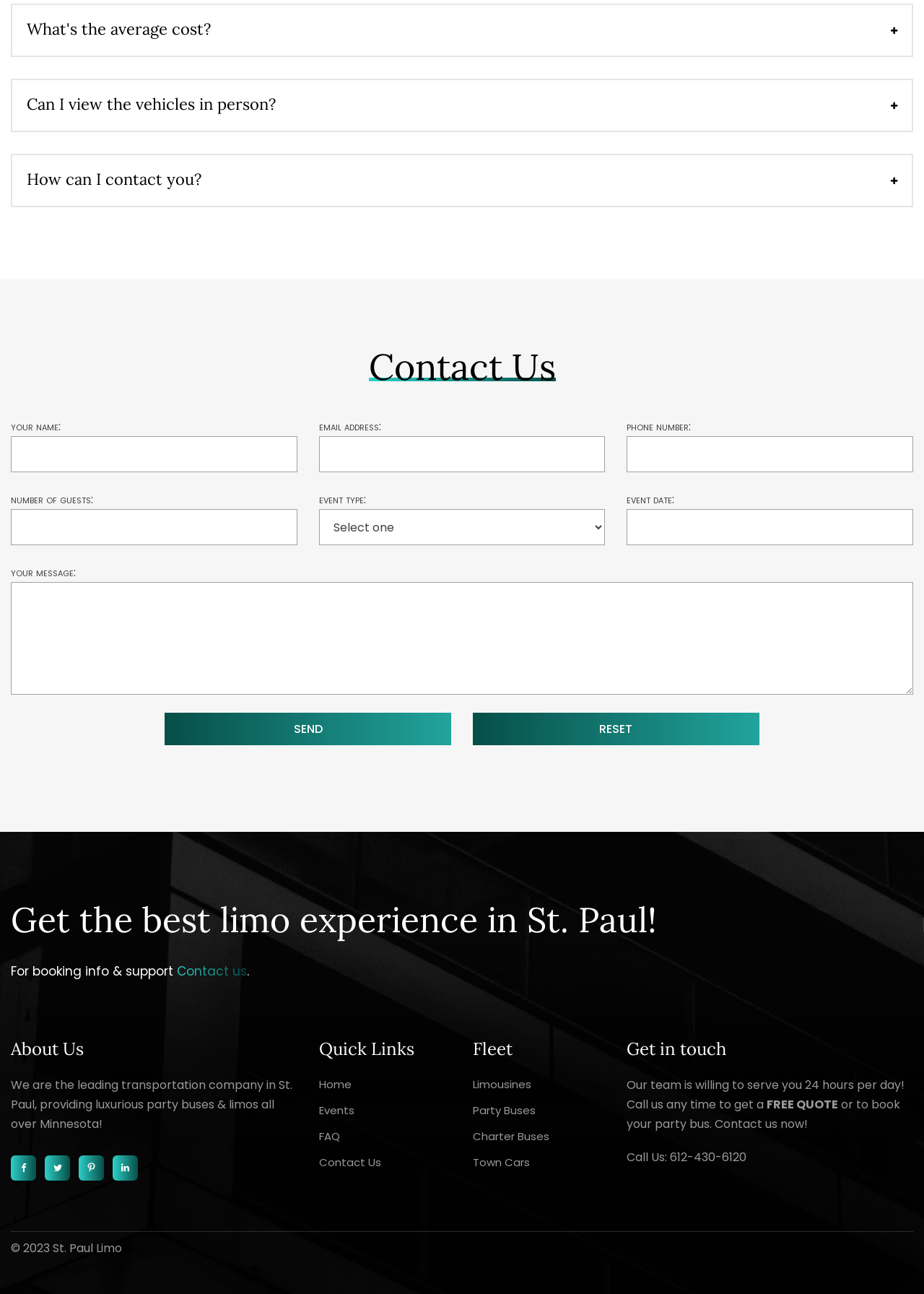Carefully examine the image and provide an in-depth answer to the question: What is the phone number to contact the company?

The phone number is provided in the 'Get in touch' section, where it says 'Call Us:' followed by the phone number.